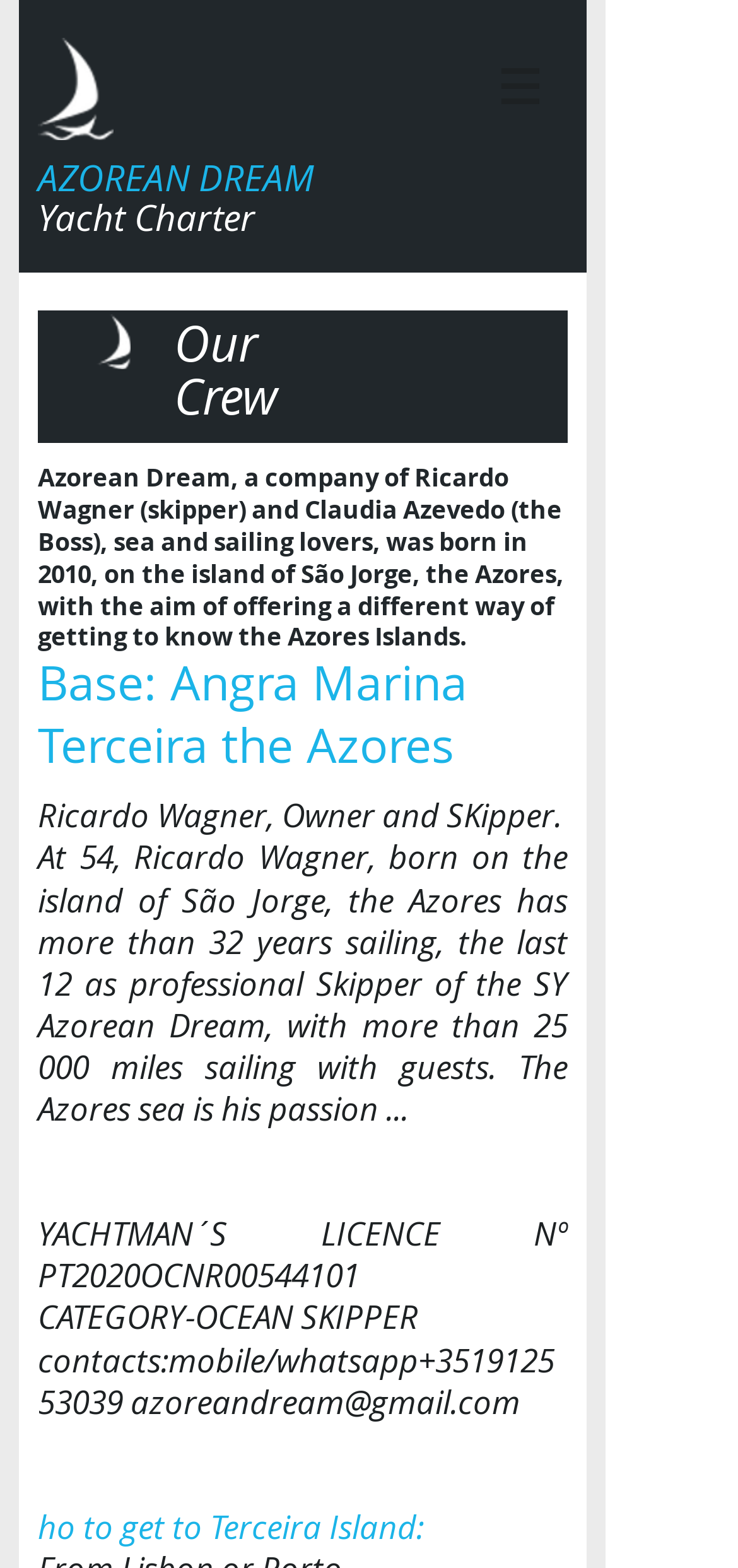Who is the owner of Azorean Dream?
Can you provide a detailed and comprehensive answer to the question?

Based on the webpage, I found the text 'Ricardo Wagner, Owner and Skipper.' which indicates that Ricardo Wagner is the owner of Azorean Dream.